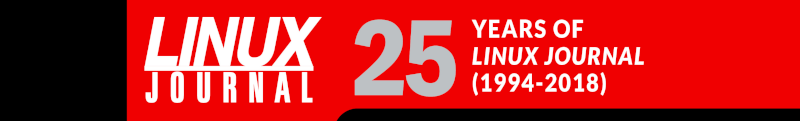Detail the scene depicted in the image with as much precision as possible.

The image prominently features the logo of "Linux Journal," celebrating its 25th anniversary from 1994 to 2018. The design showcases a striking red background, with the words "LINUX JOURNAL" in bold white letters, demonstrating the publication's identity and significance in the world of technology and open-source software. The number "25" is highlighted in a large, eye-catching gray font, emphasizing the milestone of a quarter-century in print. This anniversary marks a notable achievement in the realm of Linux and open-source advocacy, illustrating the magazine's longstanding commitment to educating and informing its readership about developments in the Linux community and beyond.